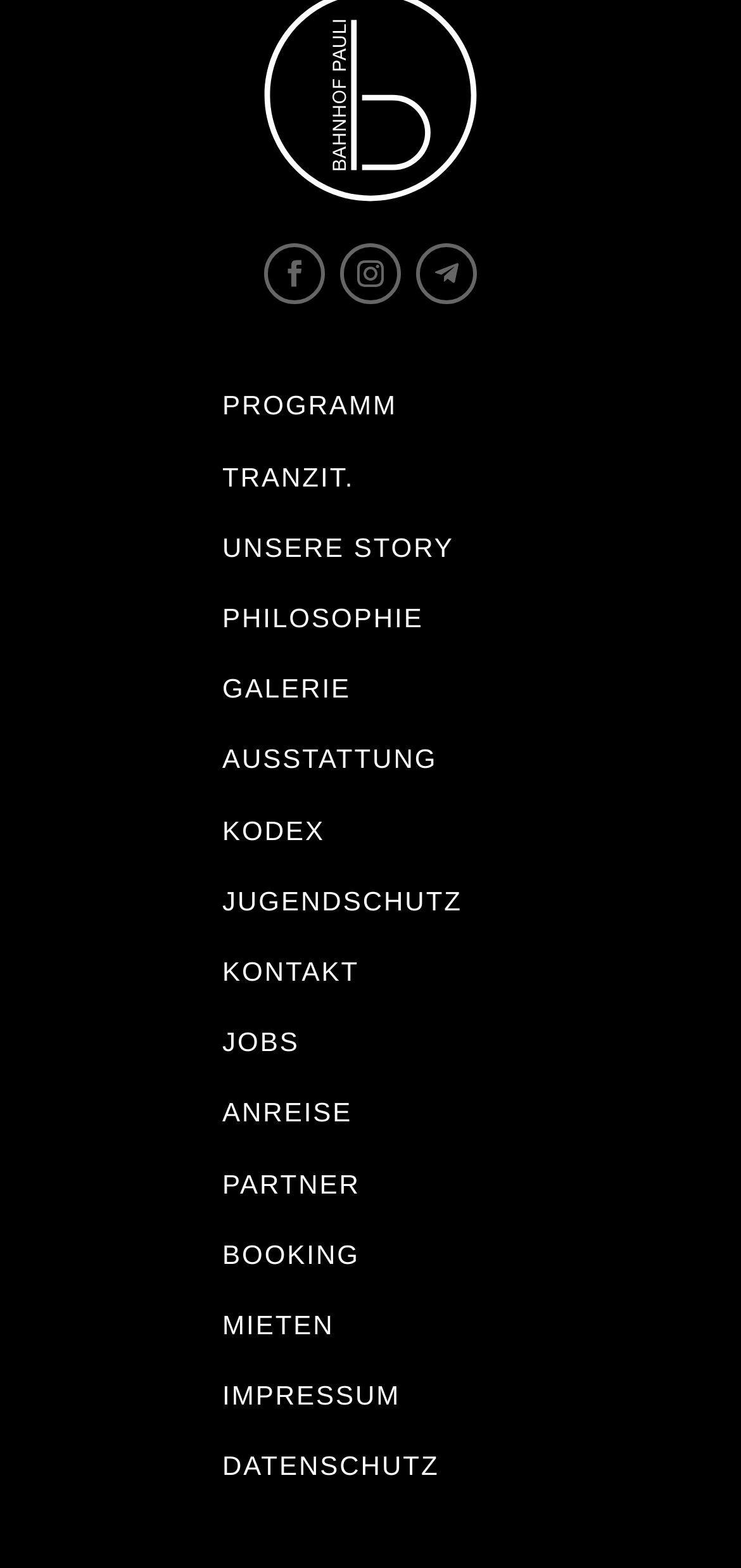Please specify the bounding box coordinates of the region to click in order to perform the following instruction: "Check out JOBS".

[0.3, 0.655, 0.404, 0.674]